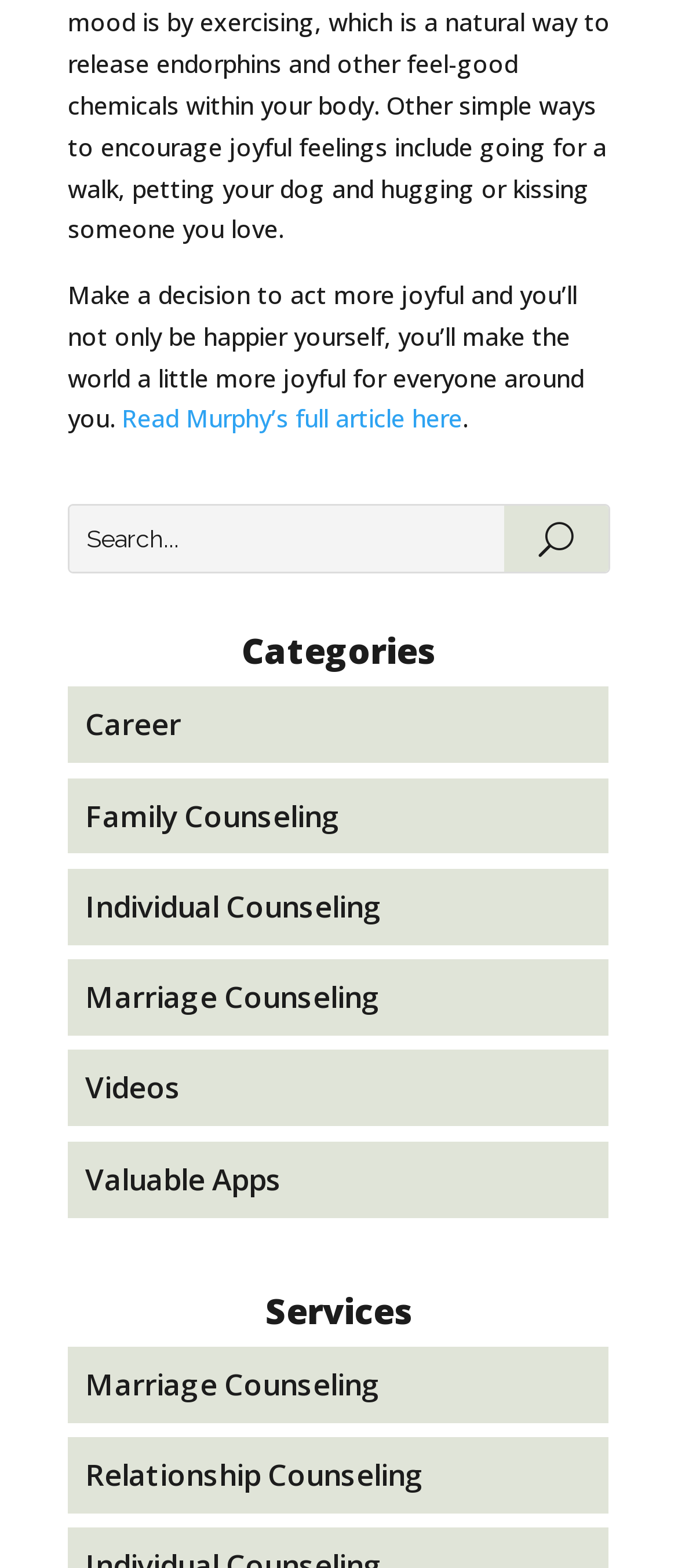What is the purpose of the search bar?
Please give a detailed and elaborate answer to the question based on the image.

The search bar is a textbox with a 'Search' button, which suggests that its purpose is to allow users to search for specific content within the website.